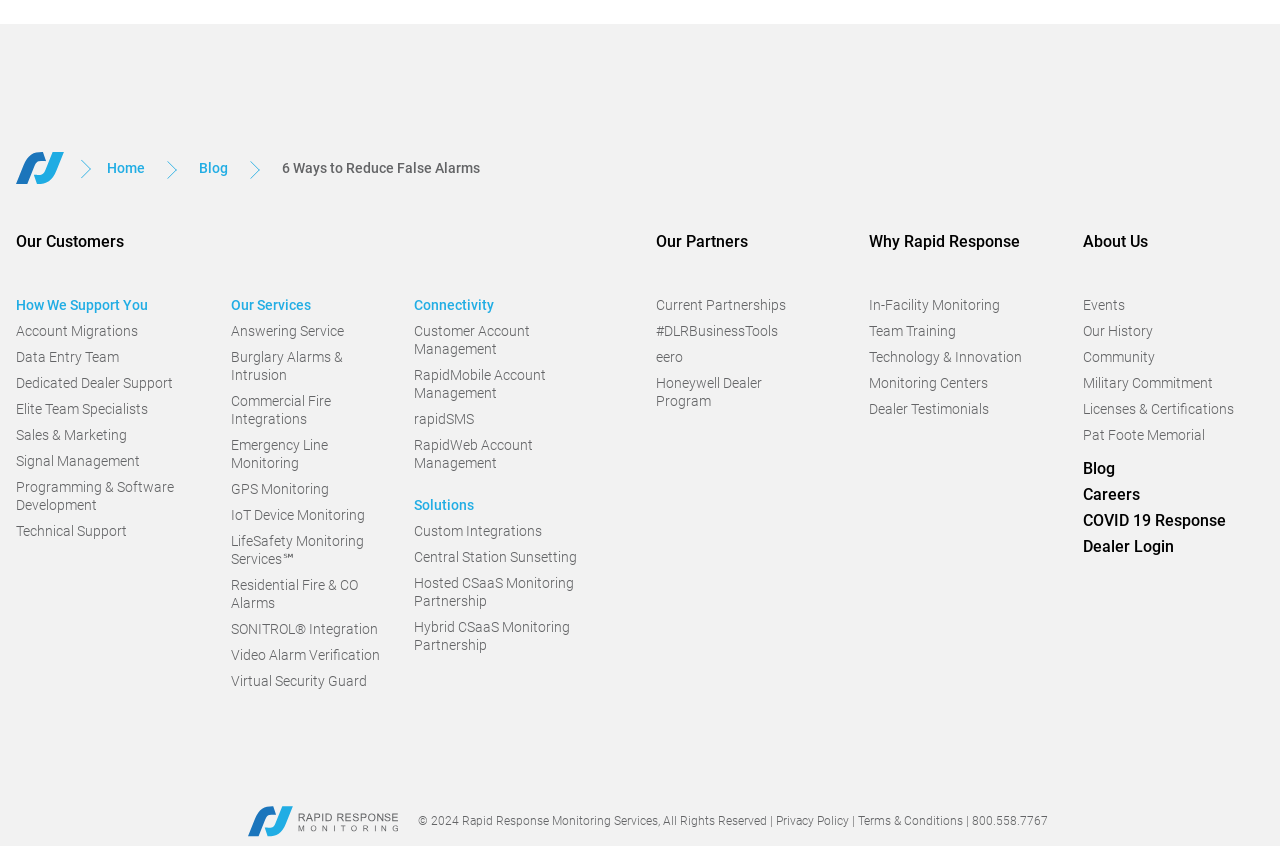What is the phone number listed at the bottom of the webpage?
Using the image, provide a detailed and thorough answer to the question.

At the bottom of the webpage, I see a link with the text '800.558.7767'. This suggests that this is the phone number listed on the webpage.